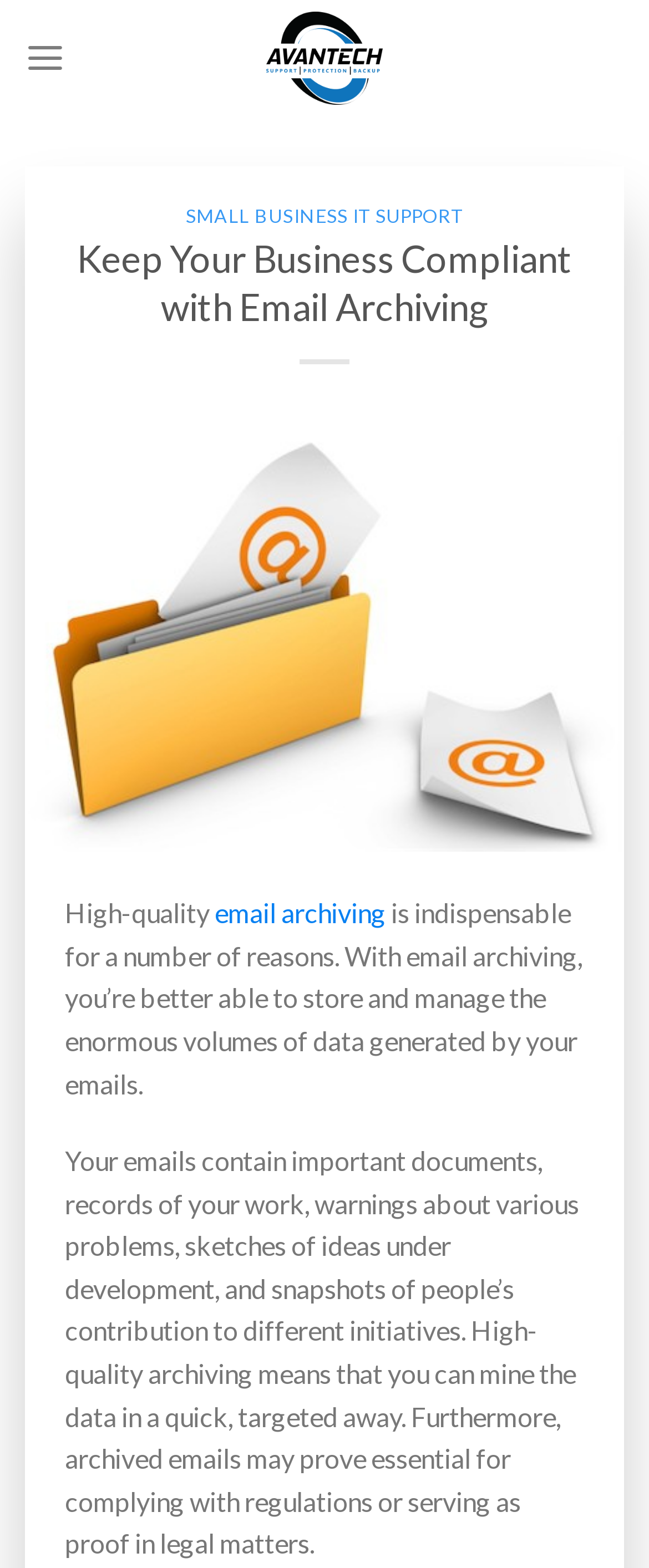Based on the element description, predict the bounding box coordinates (top-left x, top-left y, bottom-right x, bottom-right y) for the UI element in the screenshot: alt="archive emails"

[0.038, 0.396, 0.962, 0.416]